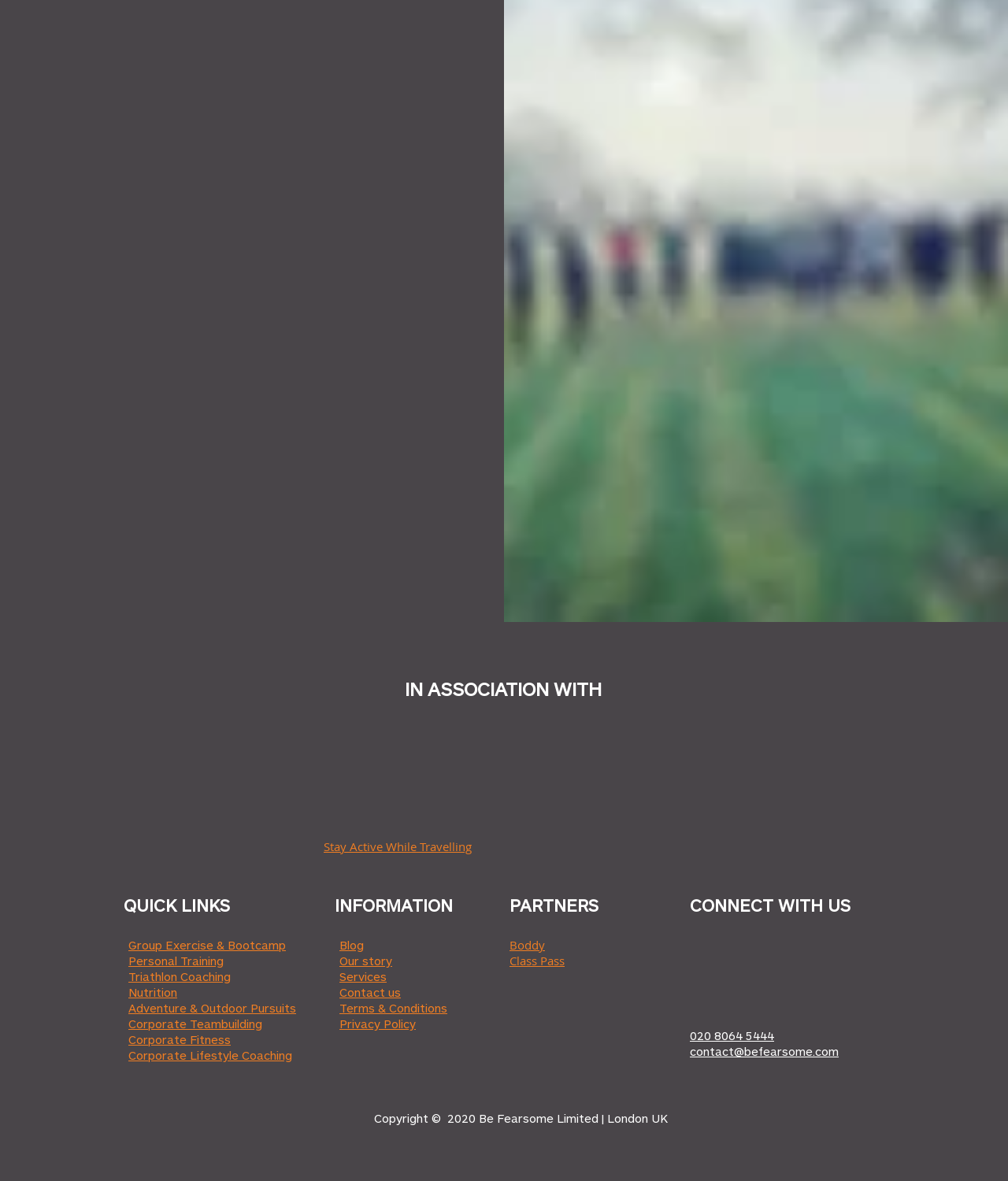Based on the element description Contact us, identify the bounding box of the UI element in the given webpage screenshot. The coordinates should be in the format (top-left x, top-left y, bottom-right x, bottom-right y) and must be between 0 and 1.

[0.337, 0.834, 0.398, 0.846]